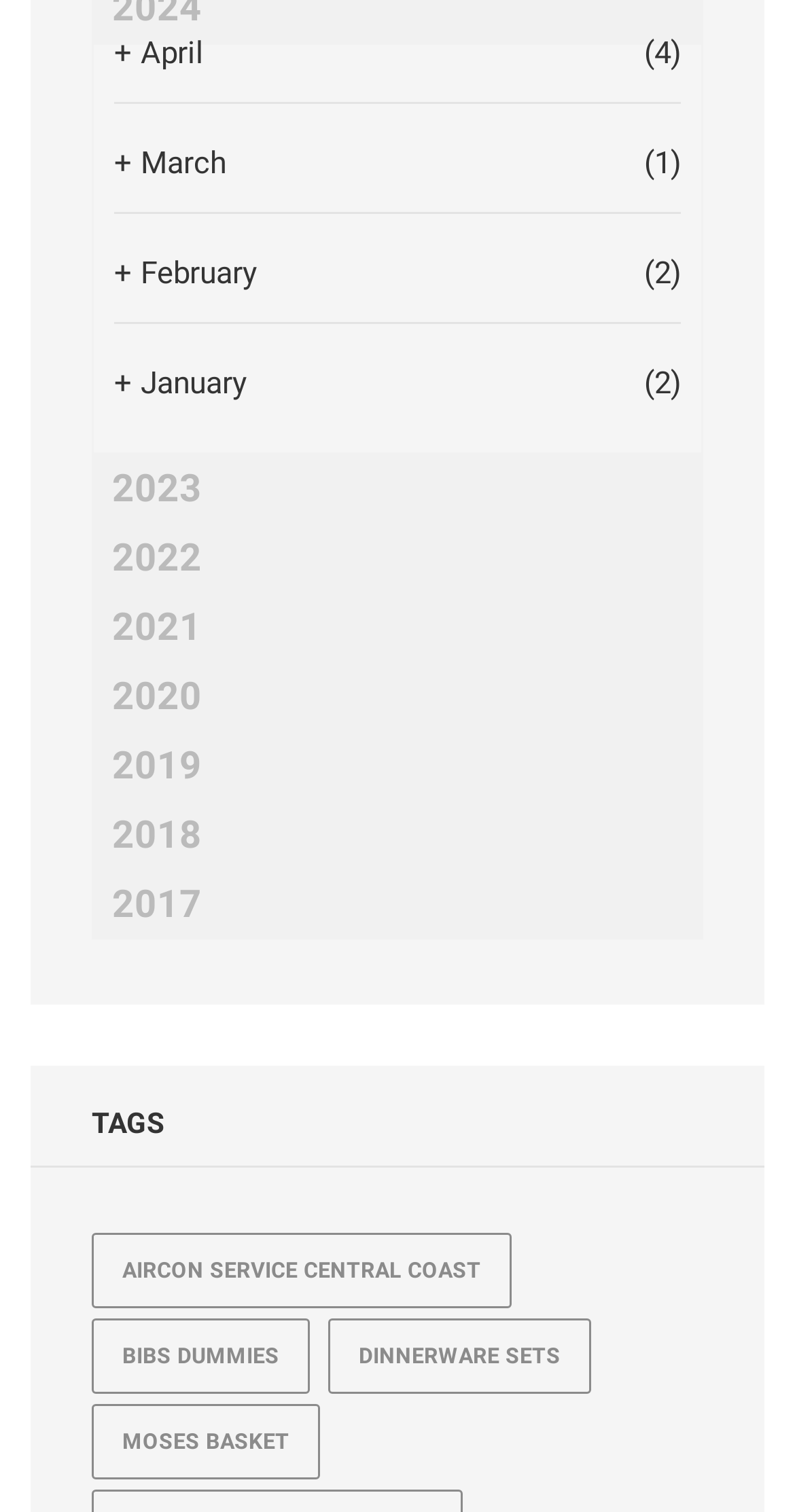Locate the bounding box coordinates of the item that should be clicked to fulfill the instruction: "View 2019 archives".

[0.115, 0.484, 0.885, 0.53]